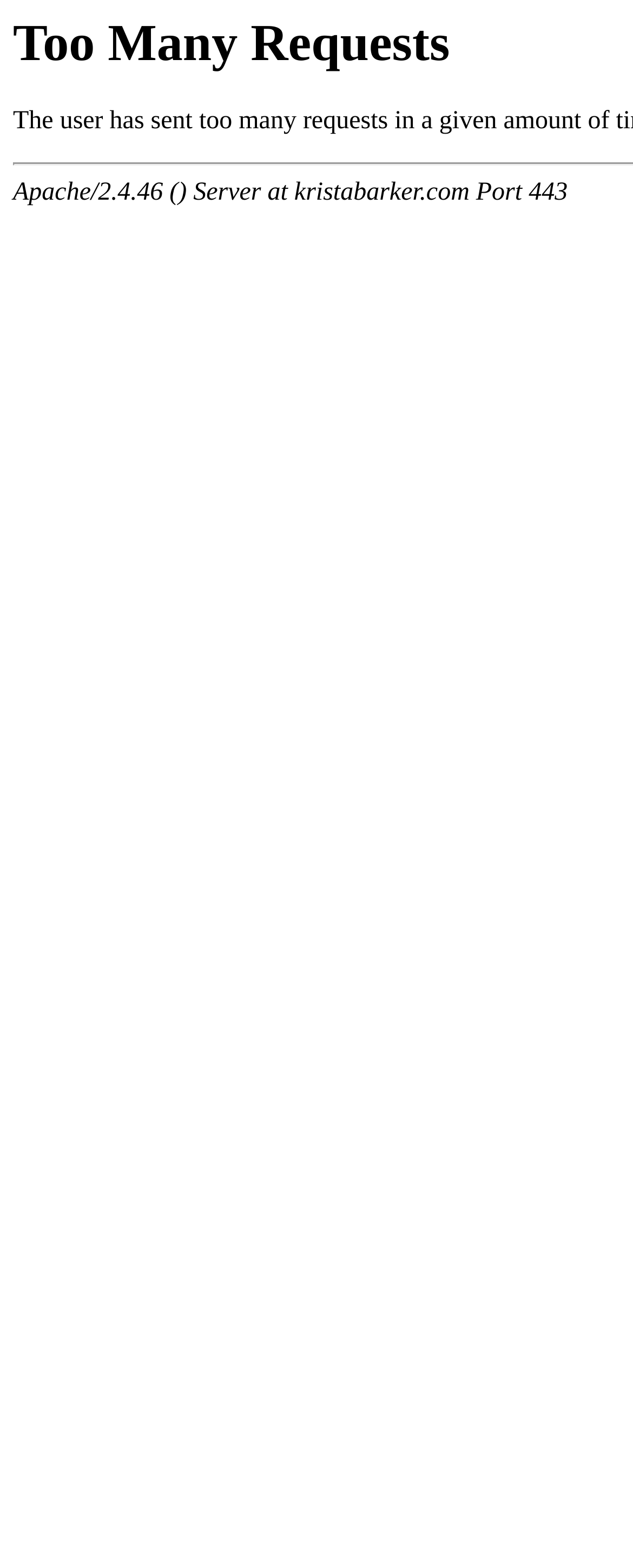Locate the primary heading on the webpage and return its text.

Too Many Requests